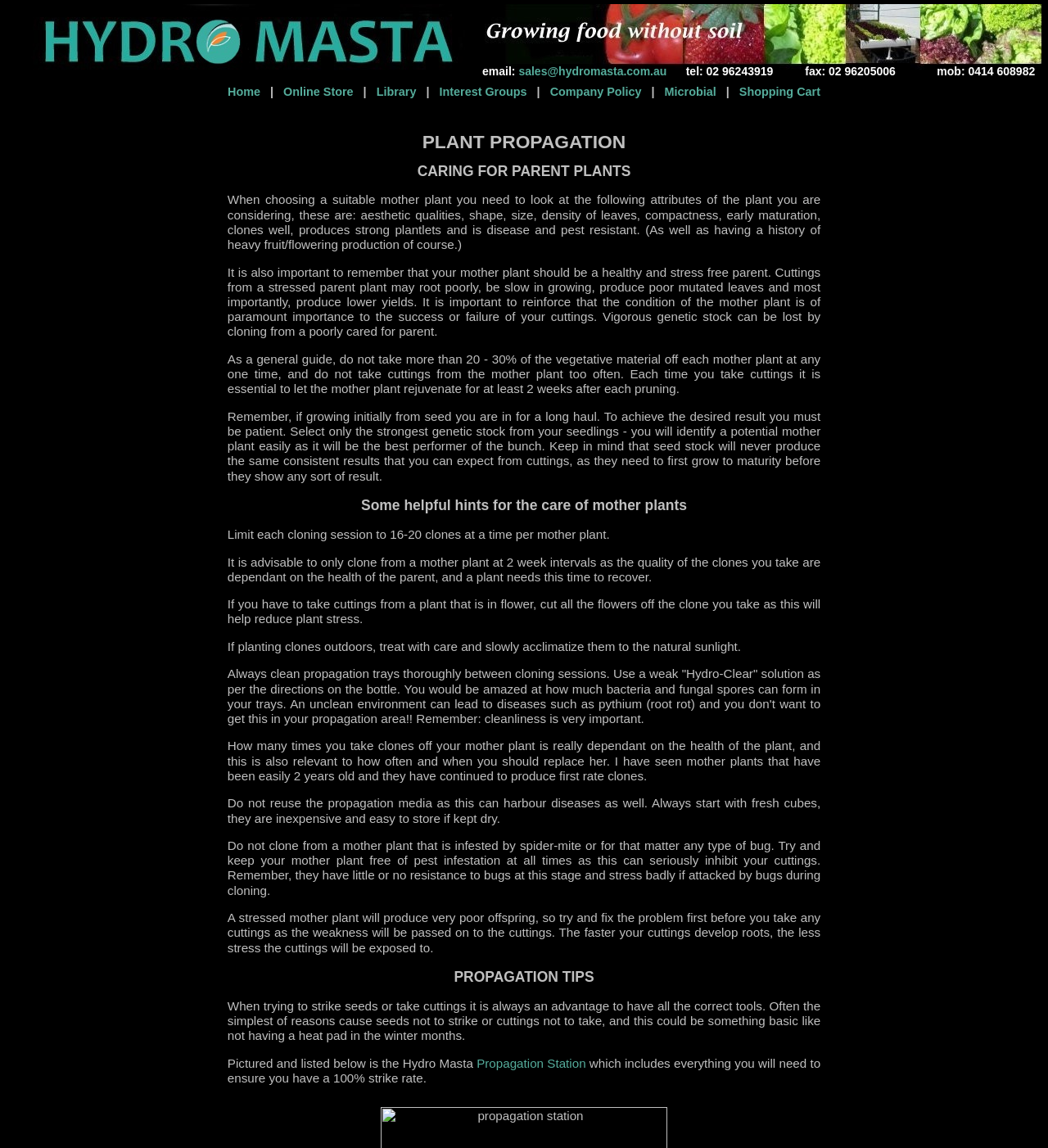Identify the bounding box coordinates of the part that should be clicked to carry out this instruction: "Send an email to 'sales@hydromasta.com.au'".

[0.492, 0.056, 0.636, 0.068]